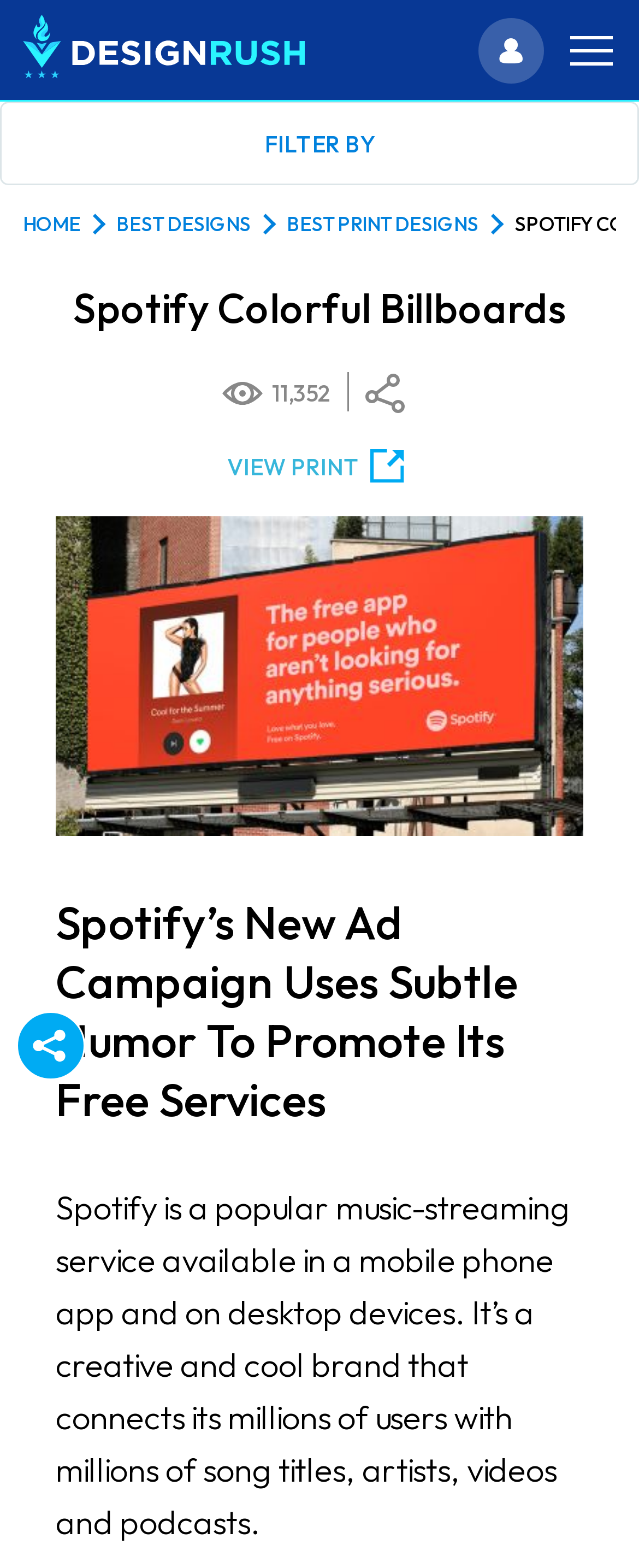Specify the bounding box coordinates of the element's region that should be clicked to achieve the following instruction: "Click on the 'Burger Navigation' button". The bounding box coordinates consist of four float numbers between 0 and 1, in the format [left, top, right, bottom].

[0.887, 0.023, 0.964, 0.045]